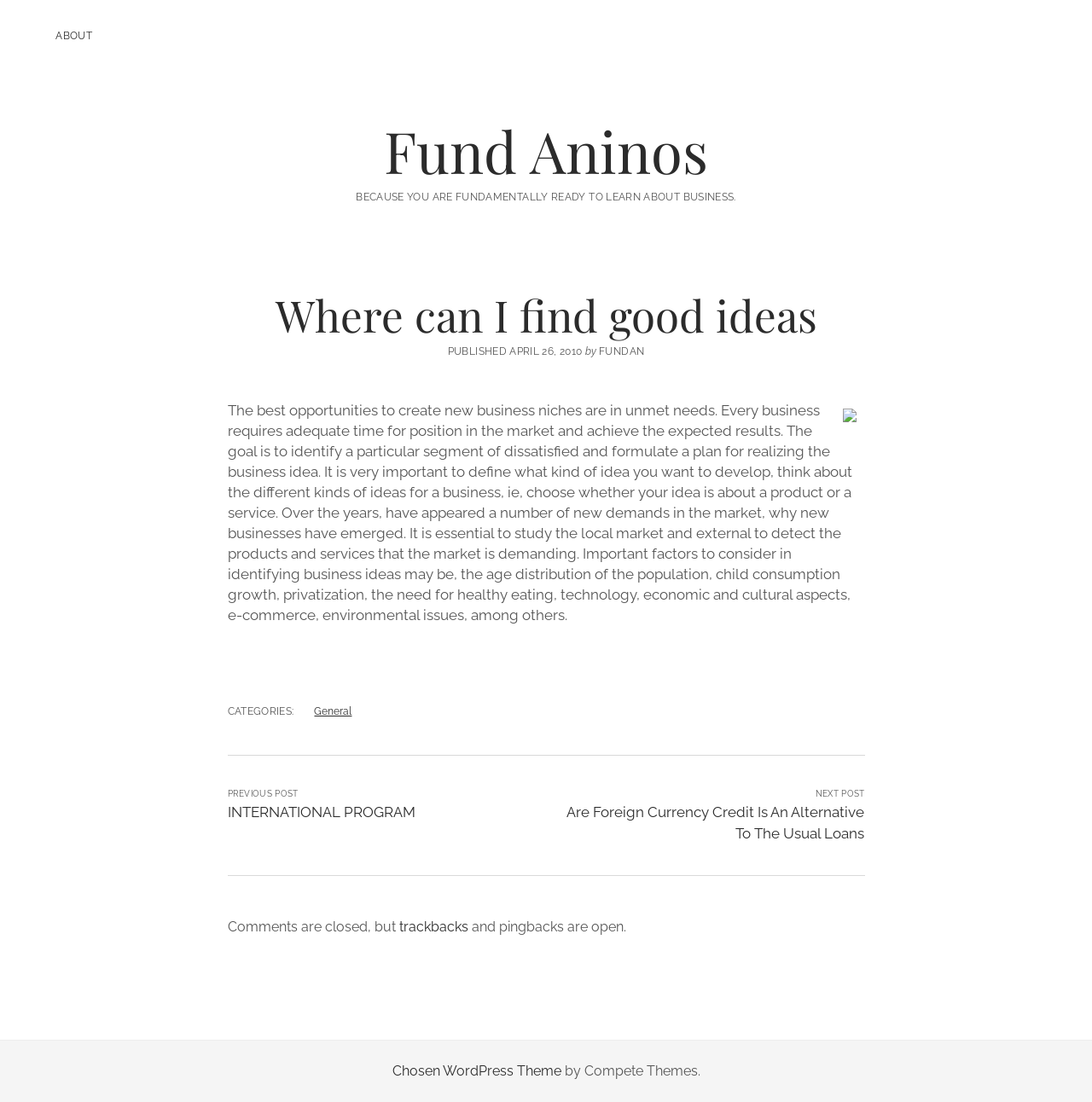Elaborate on the information and visuals displayed on the webpage.

This webpage is about finding good business ideas, specifically discussing the importance of identifying unmet needs in the market. At the top, there are three links: "ABOUT" on the left, "Fund Aninos" in the center, and a bold statement "BECAUSE YOU ARE FUNDAMENTALLY READY TO LEARN ABOUT BUSINESS." below the center link.

The main content is divided into an article section, which takes up most of the page. The article starts with a heading "Where can I find good ideas" followed by the publication date "APRIL 26, 2010" and the author "FUNDAN". Below this, there is a small image.

The main text of the article discusses the process of finding business ideas, including identifying unmet needs, studying the local and external market, and considering various factors such as age distribution, technology, and environmental issues. The text is quite lengthy and informative.

Below the main text, there are several links and text elements. On the left, there is a "CATEGORIES" section with a link to "General". Next to it, there are links to "PREVIOUS POST" and "INTERNATIONAL PROGRAM". On the right, there is a link to "NEXT POST" and another link to a specific post titled "Are Foreign Currency Credit Is An Alternative To The Usual Loans".

At the bottom of the page, there is a section that mentions comments are closed, but trackbacks and pingbacks are open. Finally, there is a credit to the WordPress theme used, "Chosen WordPress Theme" by Compete Themes, at the very bottom of the page.